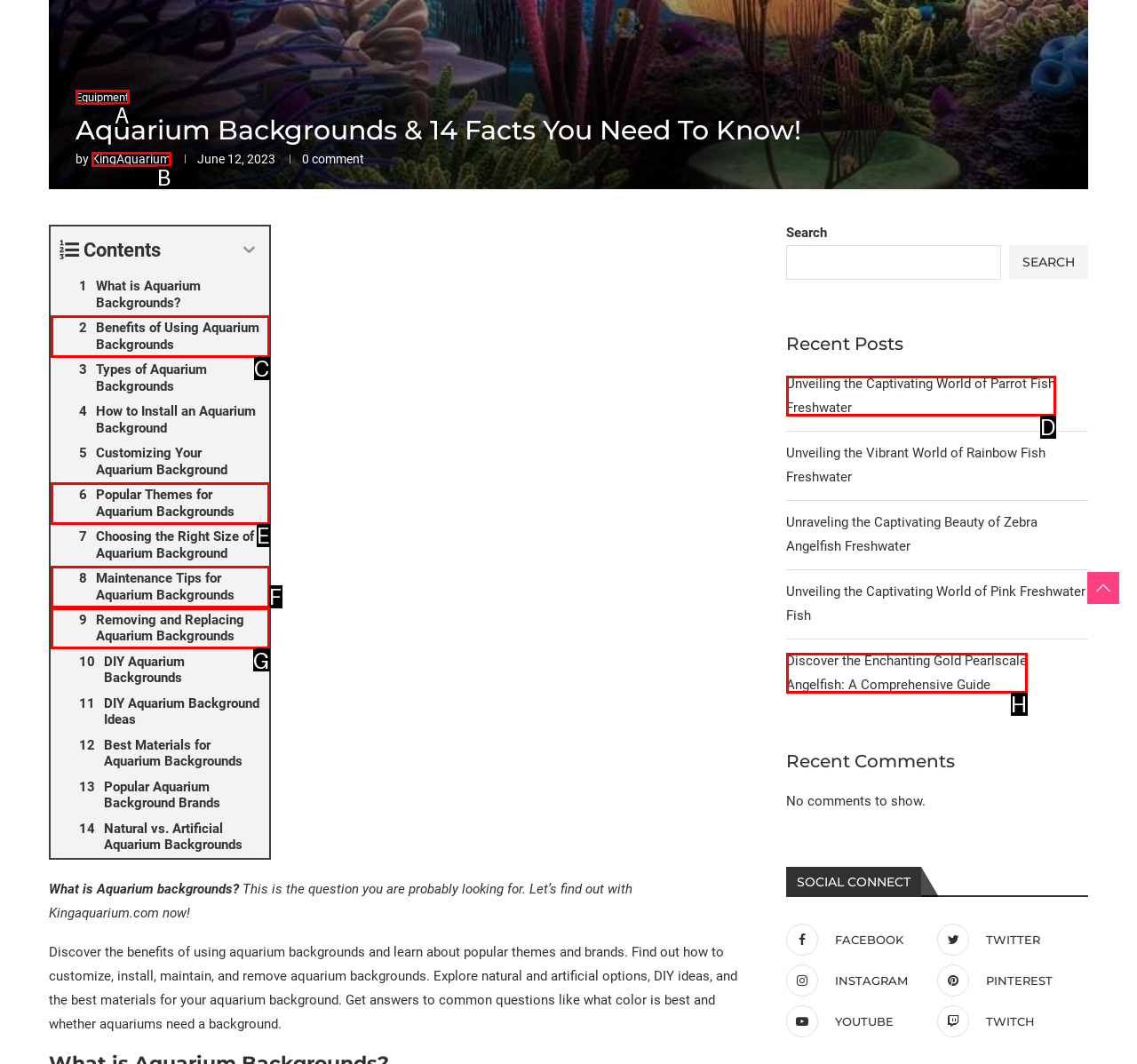Based on the element described as: Equipment
Find and respond with the letter of the correct UI element.

A